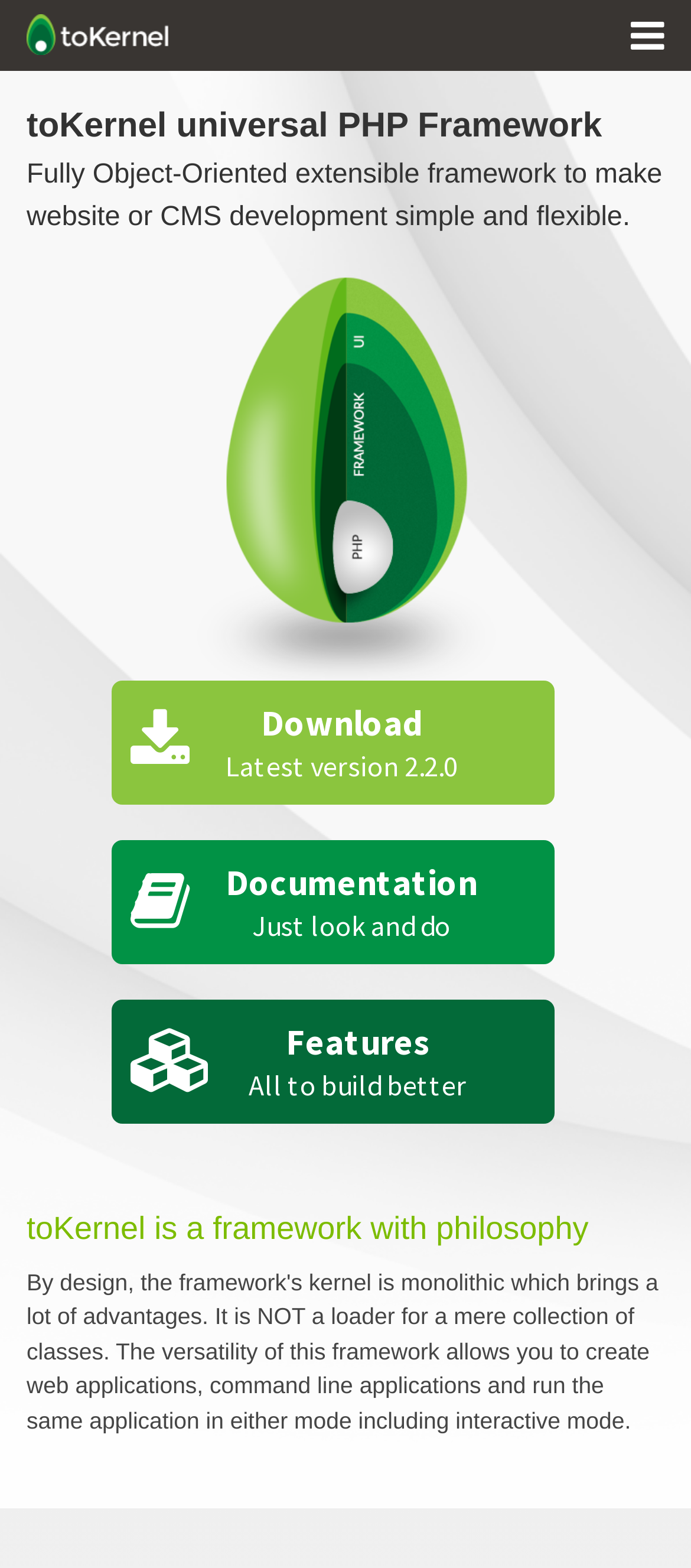What is the name of the PHP framework?
Based on the visual details in the image, please answer the question thoroughly.

The name of the PHP framework can be found in the link 'toKernel Universal PHP Framework' at the top of the page, which is also the text of the image with the same name. This suggests that toKernel is the name of the framework being presented on this webpage.